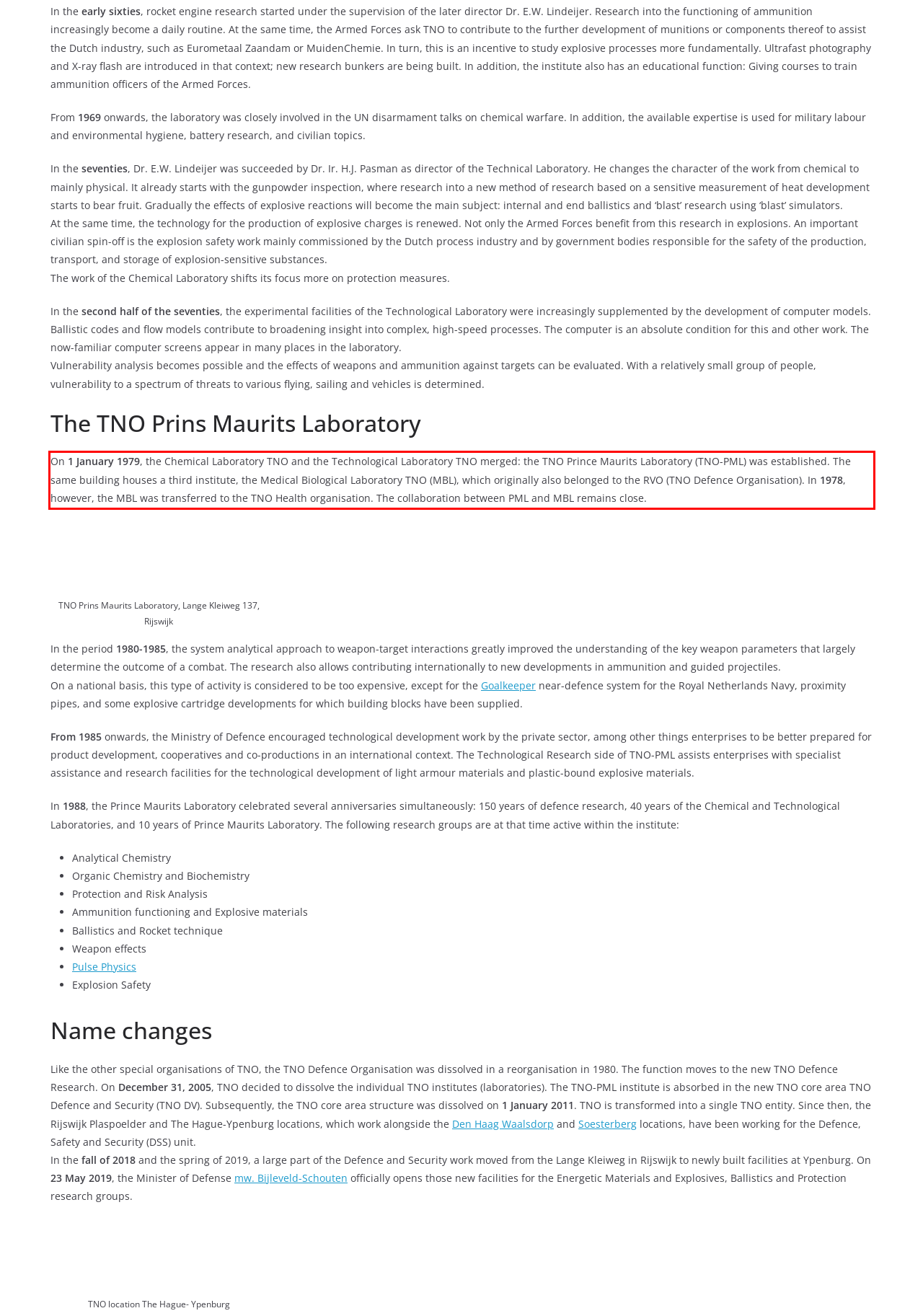With the provided screenshot of a webpage, locate the red bounding box and perform OCR to extract the text content inside it.

On 1 January 1979, the Chemical Laboratory TNO and the Technological Laboratory TNO merged: the TNO Prince Maurits Laboratory (TNO-PML) was established. The same building houses a third institute, the Medical Biological Laboratory TNO (MBL), which originally also belonged to the RVO (TNO Defence Organisation). In 1978, however, the MBL was transferred to the TNO Health organisation. The collaboration between PML and MBL remains close.